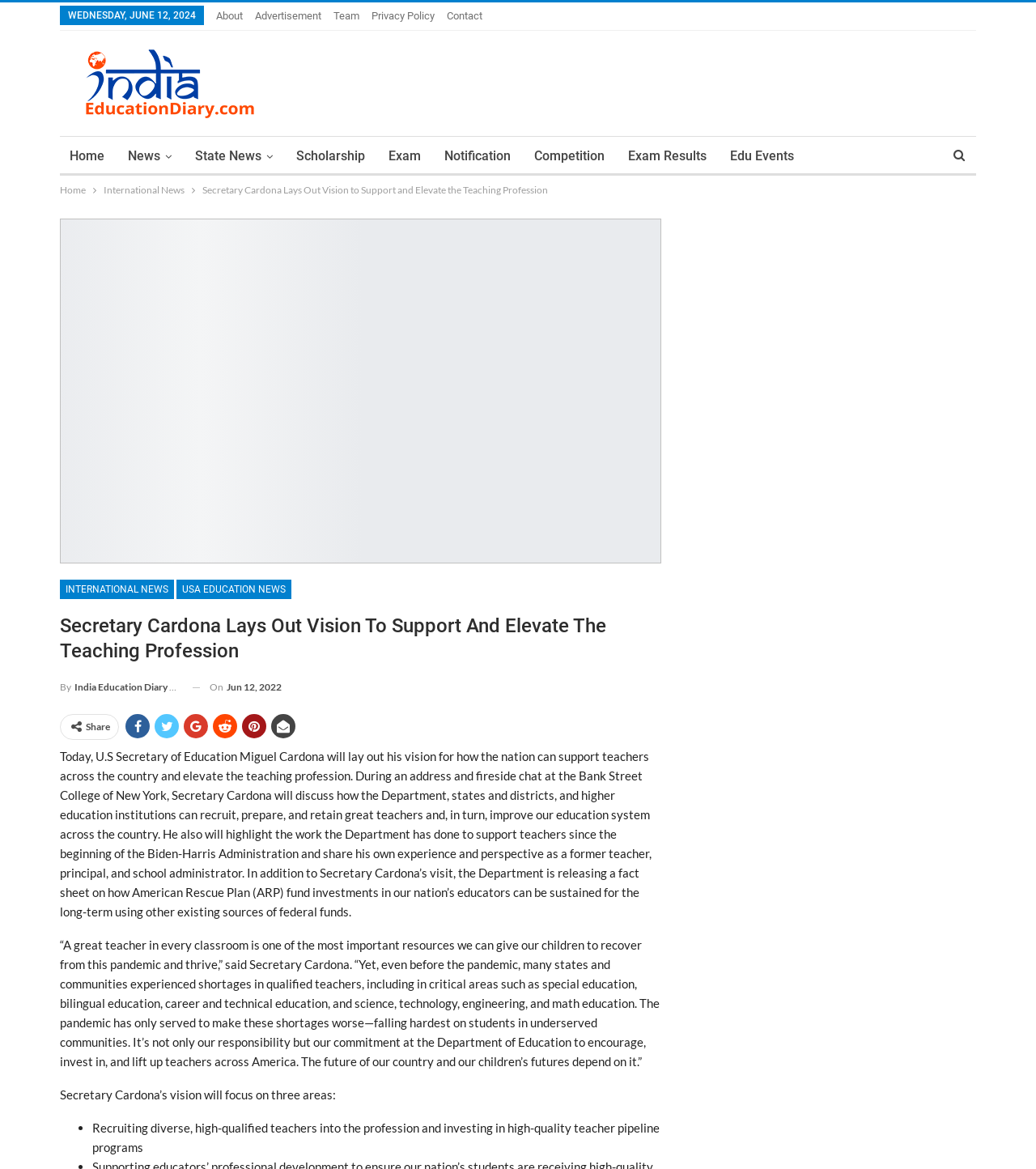Give a comprehensive overview of the webpage, including key elements.

This webpage appears to be a news article from India Education, a website that provides educational news and updates. At the top of the page, there is a horizontal navigation bar with links to various sections, including "About", "Advertisement", "Team", "Privacy Policy", and "Contact". Below this, there is a layout table with a publisher's logo and a link to the "Home" page.

The main content of the page is divided into two sections. The top section has a breadcrumb navigation bar with links to "Home" and "International News". Below this, there is a heading that reads "Secretary Cardona Lays Out Vision to Support and Elevate the Teaching Profession". This is followed by a subheading that indicates the article is from the "USA EDUCATION NEWS" section.

The main article begins with a brief introduction to the topic, followed by a quote from Secretary Cardona. The article then outlines the Secretary's vision for supporting and elevating the teaching profession, which focuses on three areas: recruiting diverse, high-qualified teachers, investing in high-quality teacher pipeline programs, and providing ongoing support and development opportunities for teachers.

Throughout the article, there are various links and icons, including social media sharing links and a timestamp indicating when the article was published. The article is well-structured and easy to follow, with clear headings and concise paragraphs.